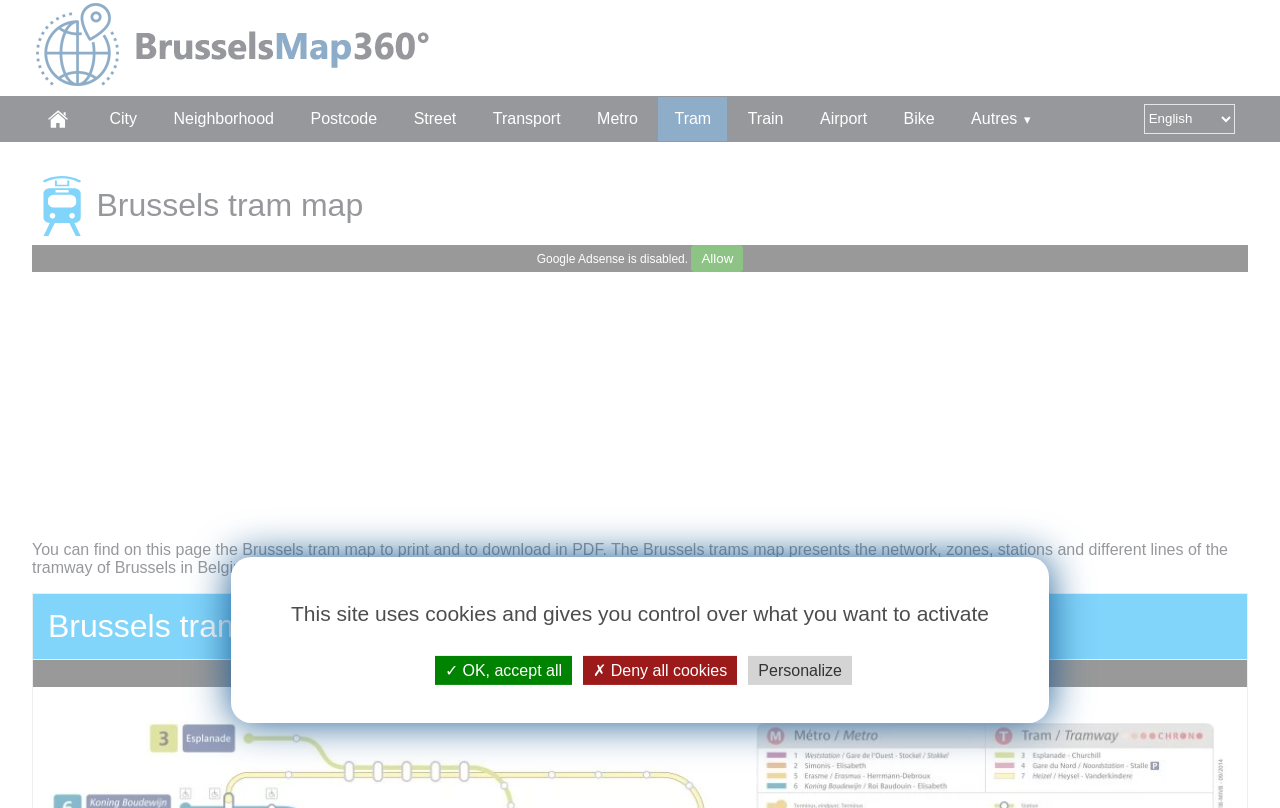What is the purpose of the webpage?
Can you provide an in-depth and detailed response to the question?

The purpose of the webpage is to provide a tram map of Brussels, which can be printed and downloaded in PDF, as indicated by the description on the webpage.